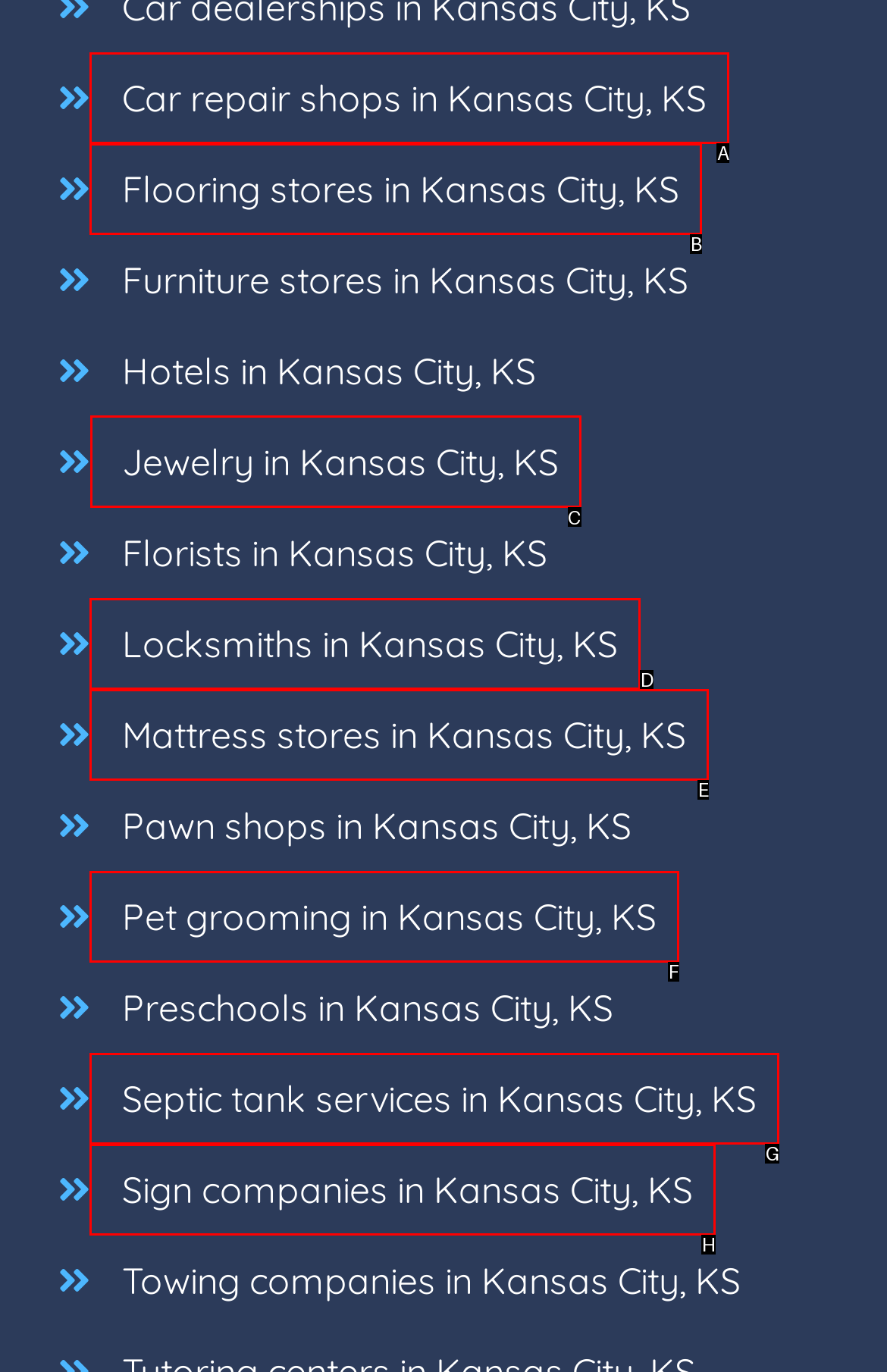Select the letter of the UI element you need to click to complete this task: Discover jewelry stores in Kansas City, KS.

C